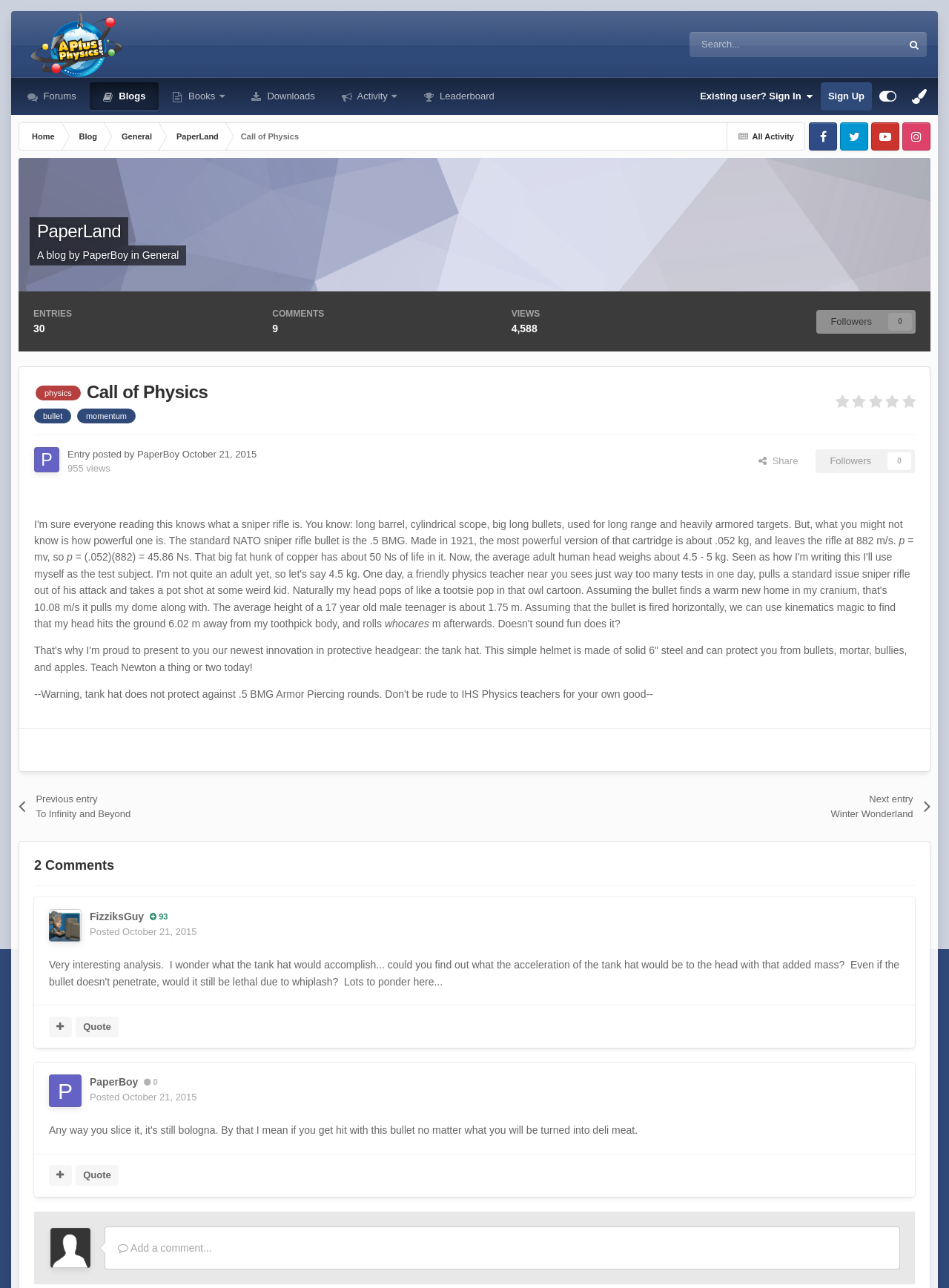Locate the bounding box coordinates of the item that should be clicked to fulfill the instruction: "Visit the Forums".

[0.015, 0.064, 0.094, 0.086]